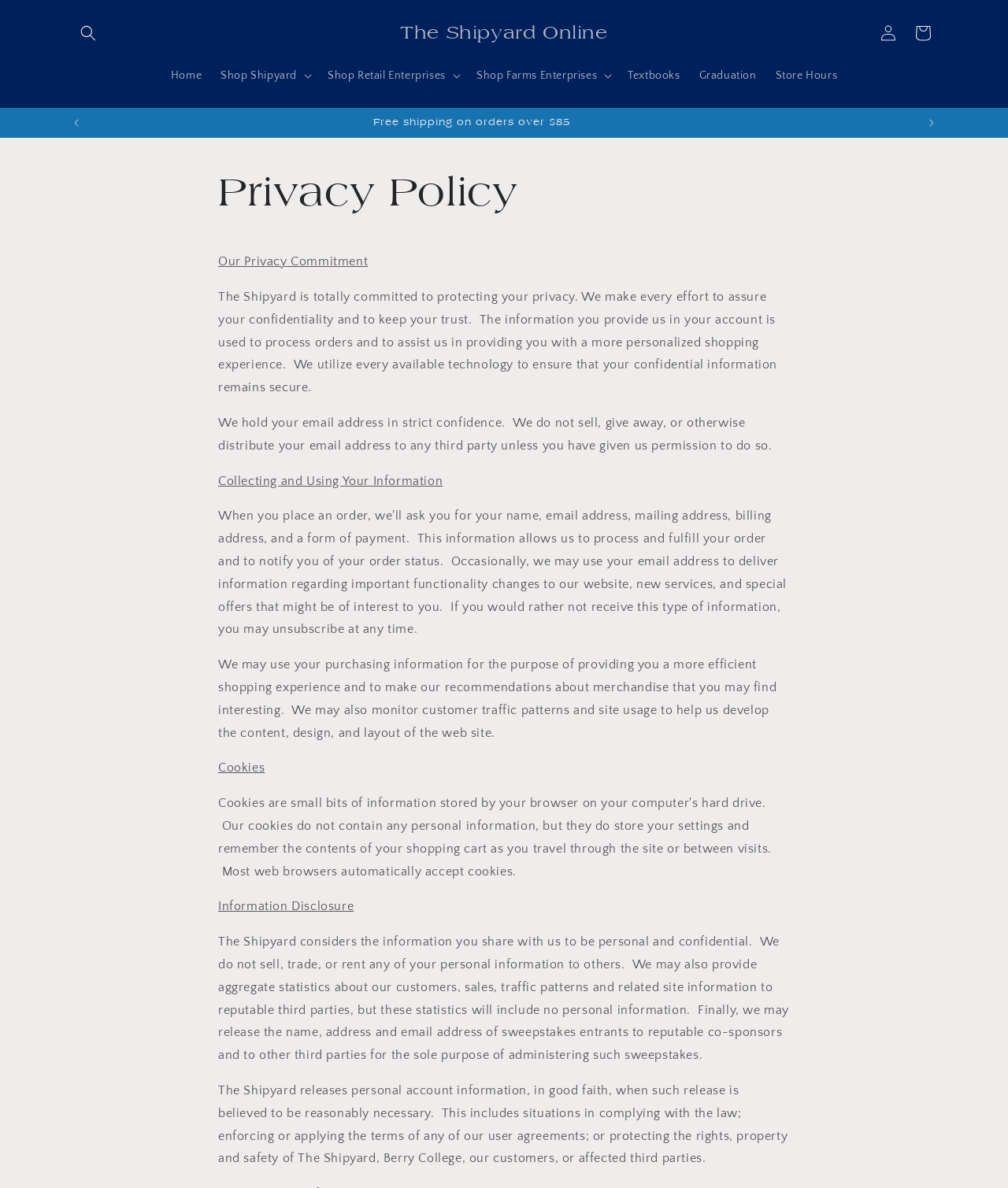What is the condition for free shipping?
Craft a detailed and extensive response to the question.

I found the answer by looking at the static text element within the announcement bar that says 'Free shipping on orders over $85'. This suggests that the condition for free shipping is when the order is over $85.